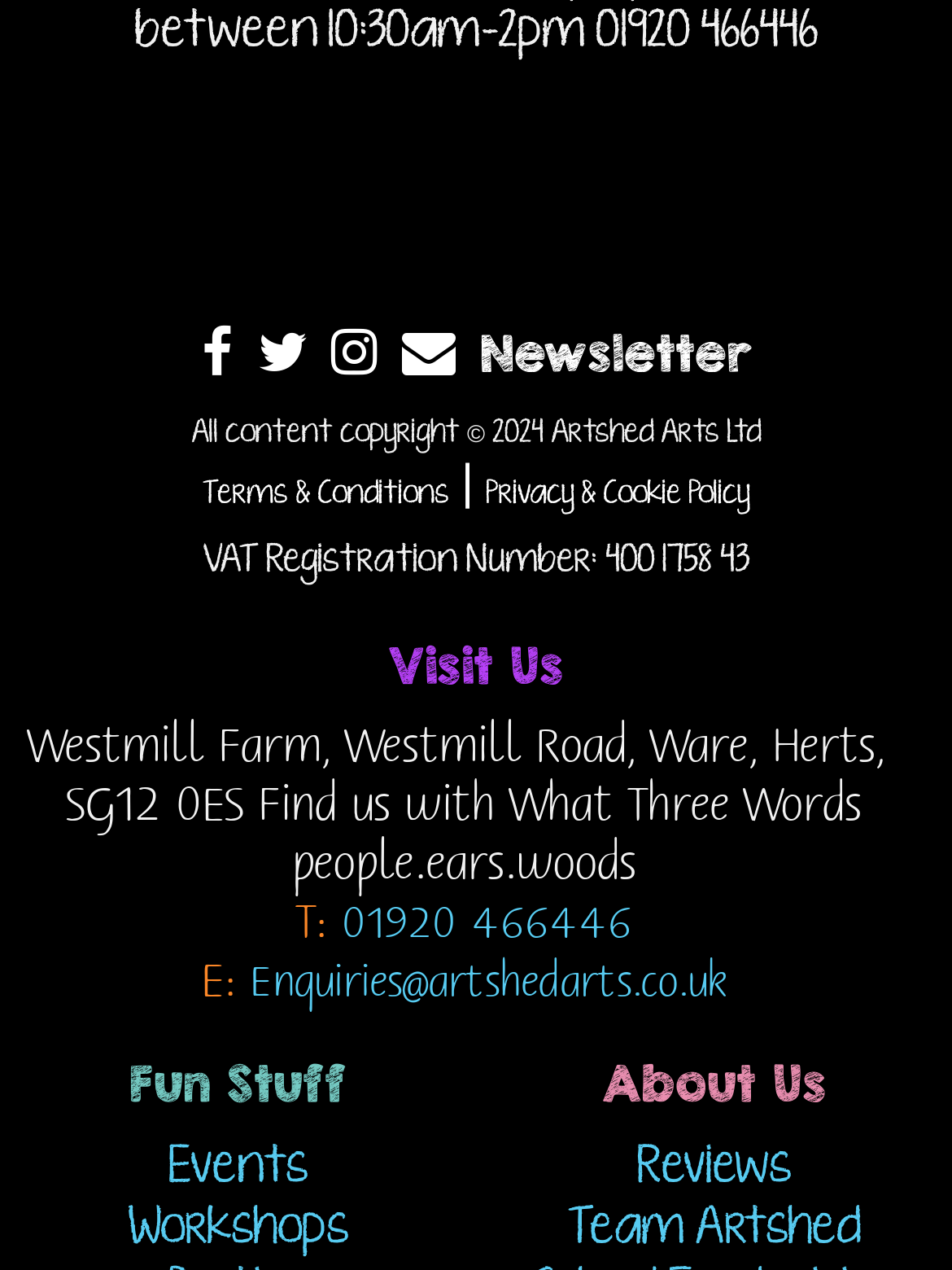What is the email address to contact?
Can you provide a detailed and comprehensive answer to the question?

I found the answer by looking at the link element with the content 'Enquiries@artshedarts.co.uk', which is likely the email address to contact.